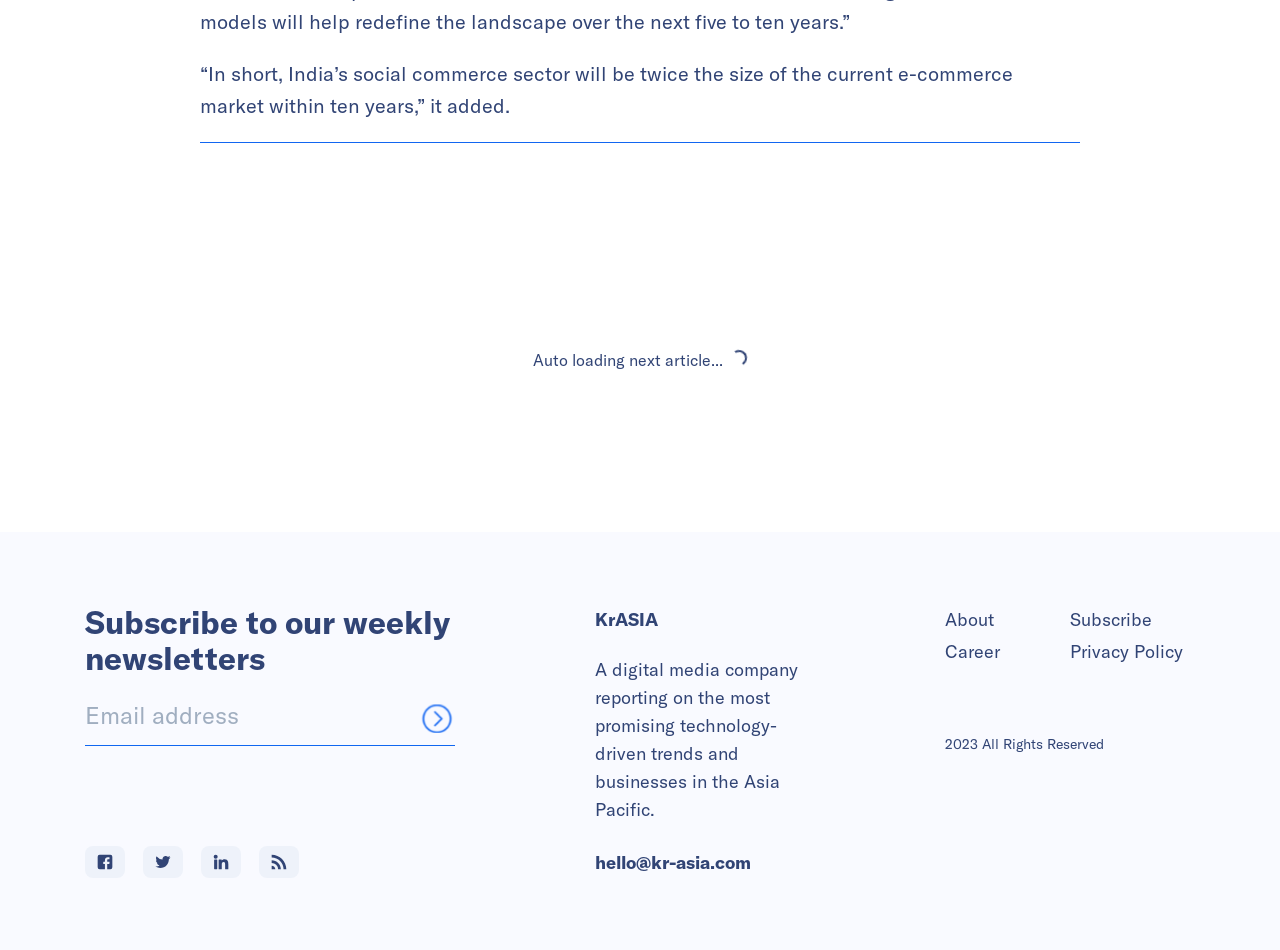Using a single word or phrase, answer the following question: 
What is the name of the digital media company?

KrASIA